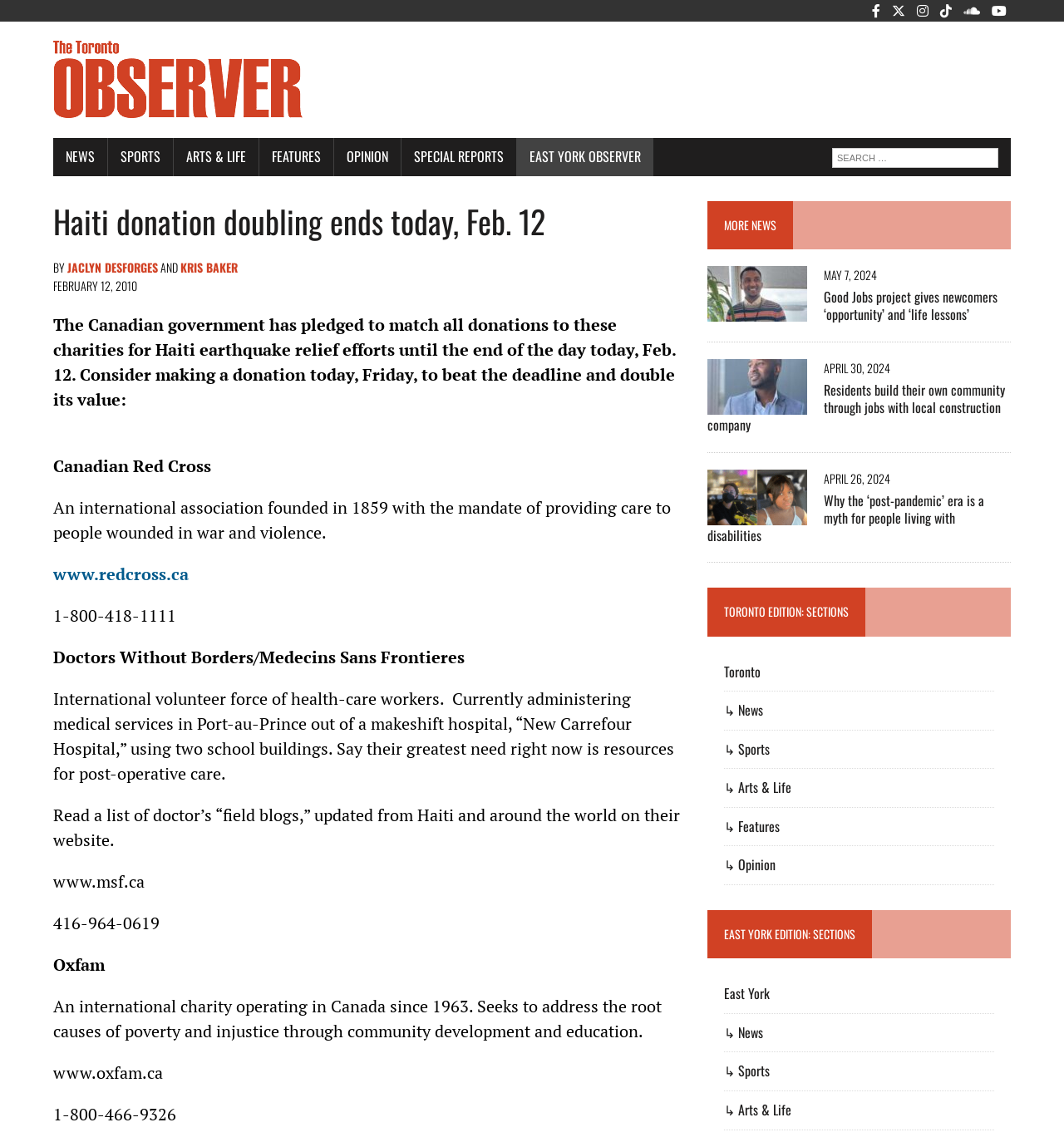Describe all the key features of the webpage in detail.

The webpage is an article from The Toronto Observer, with a focus on Haiti earthquake relief efforts. At the top of the page, there are social media links to Facebook, Twitter, Instagram, TikTok, SoundCloud, and YouTube, aligned horizontally. Below these links, there is a header section with a link to The Toronto Observer and a search bar.

The main article is titled "Haiti donation doubling ends today, Feb. 12" and is written by Jaclyn Desforges and Kris Baker. The article informs readers that the Canadian government is matching all donations to certain charities for Haiti earthquake relief efforts until the end of the day, February 12. The article provides information about three charities: the Canadian Red Cross, Doctors Without Borders/Medecins Sans Frontieres, and Oxfam, including their descriptions, websites, and phone numbers.

Below the main article, there is a section titled "MORE NEWS" with three news articles, each with an image, a headline, and a publication date. The articles are about various topics, including a jobs project for newcomers, a local construction company, and people living with disabilities.

On the right side of the page, there are two sections: "TORONTO EDITION: SECTIONS" and "EAST YORK EDITION: SECTIONS", each with links to different sections such as News, Sports, Arts & Life, Features, and Opinion.